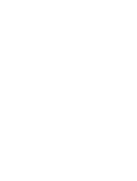Offer a detailed explanation of the image.

The image represents a key member of Barhale's leadership team, specifically the **Chairman**. Positioned within the context of the company's leadership roster, it contributes to the display of the diverse and experienced professionals guiding Barhale. This image is part of a section dedicated to highlighting the leadership team, which also includes other roles such as the Chief Executive Officer and Chief Financial Officer. The presentation emphasizes the strategic and managerial prowess of the individuals steering the organization, showcasing Barhale's commitment to strong leadership in the civil engineering sector.